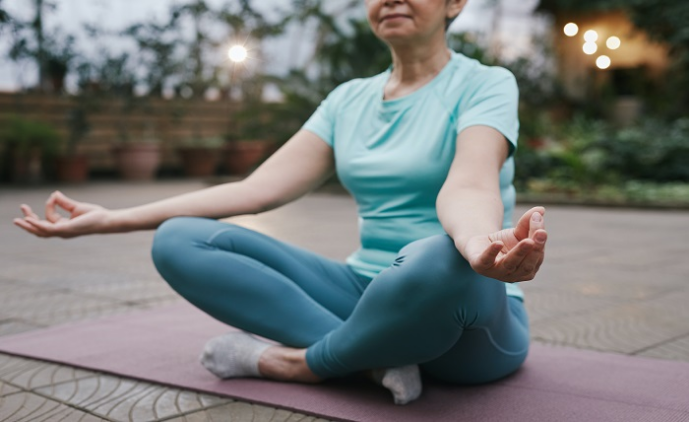Explain in detail what you see in the image.

A serene and calming image depicts a woman practicing yoga in a tranquil indoor setting. She is seated cross-legged on a soft purple mat, embodying a meditative pose that suggests inner peace and mindfulness. Dressed in a light blue top and teal leggings, her attire complements the soothing atmosphere. The background is softly lit, showcasing greenery and decorative plants that enhance the peaceful ambiance. This moment captures the essence of self-reflection and tranquility, inviting viewers to embrace the journey of finding peace and happiness within themselves.